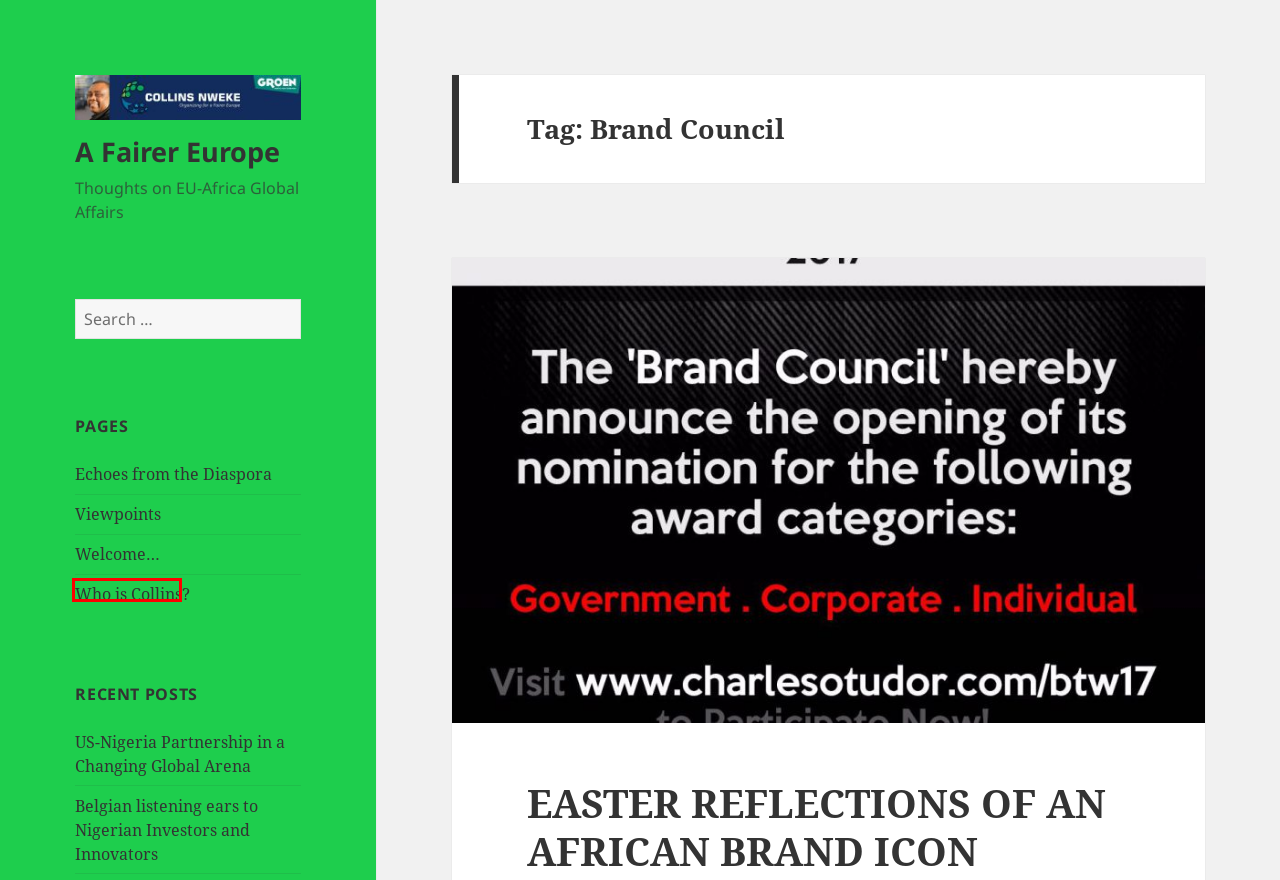Observe the screenshot of a webpage with a red bounding box highlighting an element. Choose the webpage description that accurately reflects the new page after the element within the bounding box is clicked. Here are the candidates:
A. Who is Collins? – A Fairer Europe
B. Belgian listening ears to Nigerian Investors and Innovators – A Fairer Europe
C. US-Nigeria Partnership in a Changing Global Arena – A Fairer Europe
D. Echoes from the Diaspora – A Fairer Europe
E. Viewpoints – A Fairer Europe
F. Blog Tool, Publishing Platform, and CMS – WordPress.org
G. EASTER REFLECTIONS OF AN AFRICAN BRAND ICON – A Fairer Europe
H. A Fairer Europe – Thoughts on EU-Africa Global Affairs

A